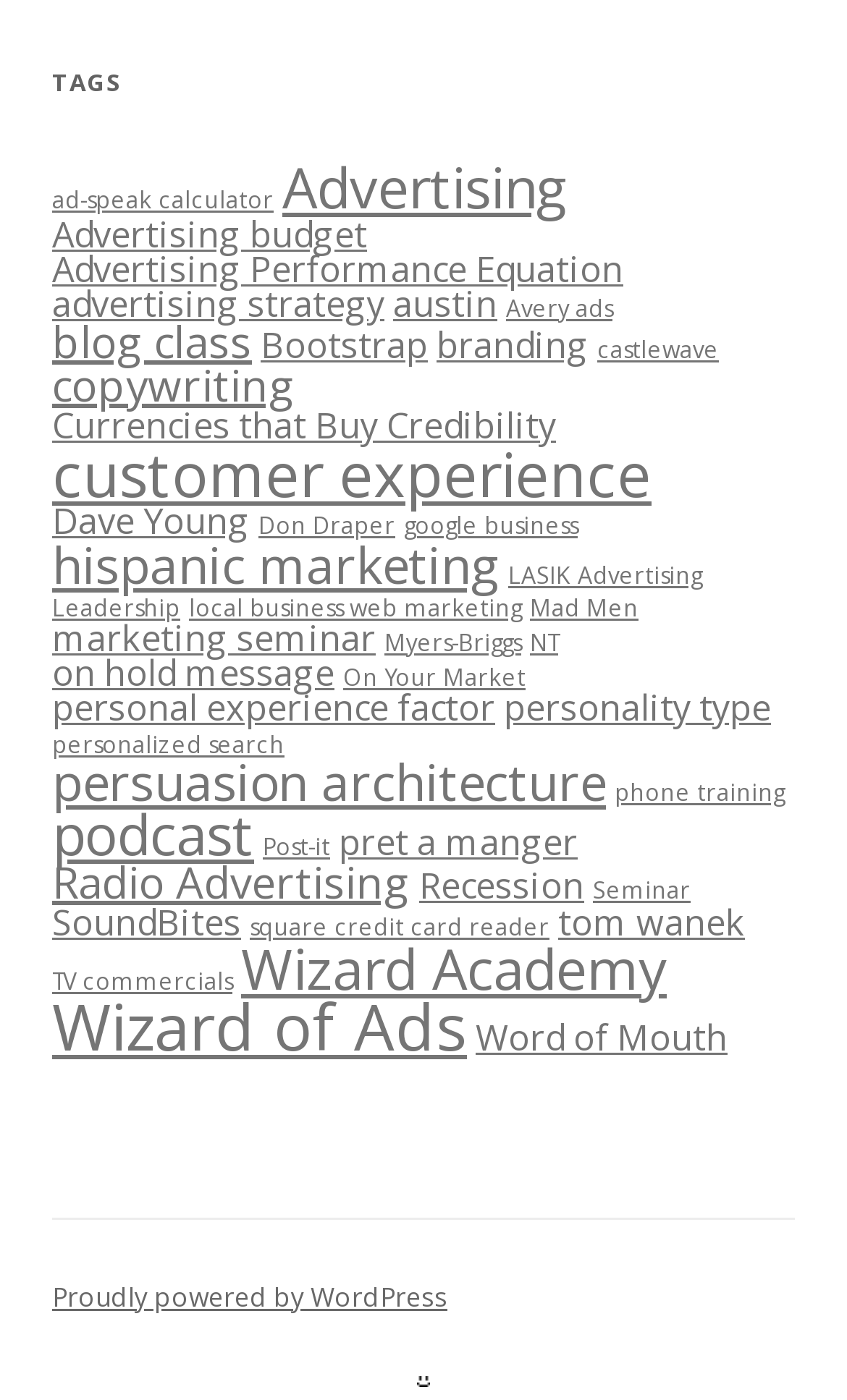Determine the bounding box coordinates of the clickable region to carry out the instruction: "Visit 'Advertising Performance Equation'".

[0.062, 0.175, 0.736, 0.209]